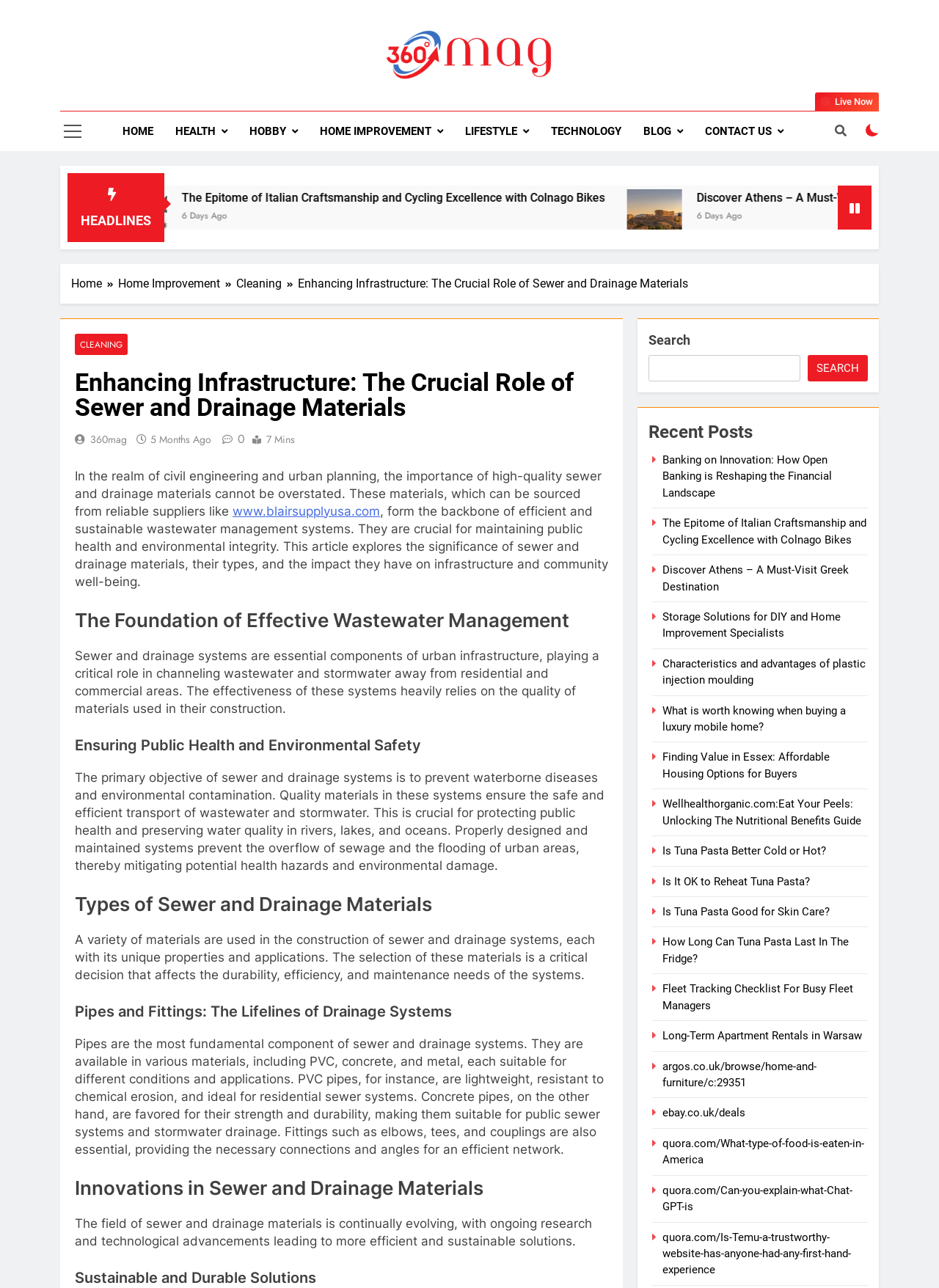Please identify the bounding box coordinates of where to click in order to follow the instruction: "Search for something".

[0.691, 0.256, 0.924, 0.296]